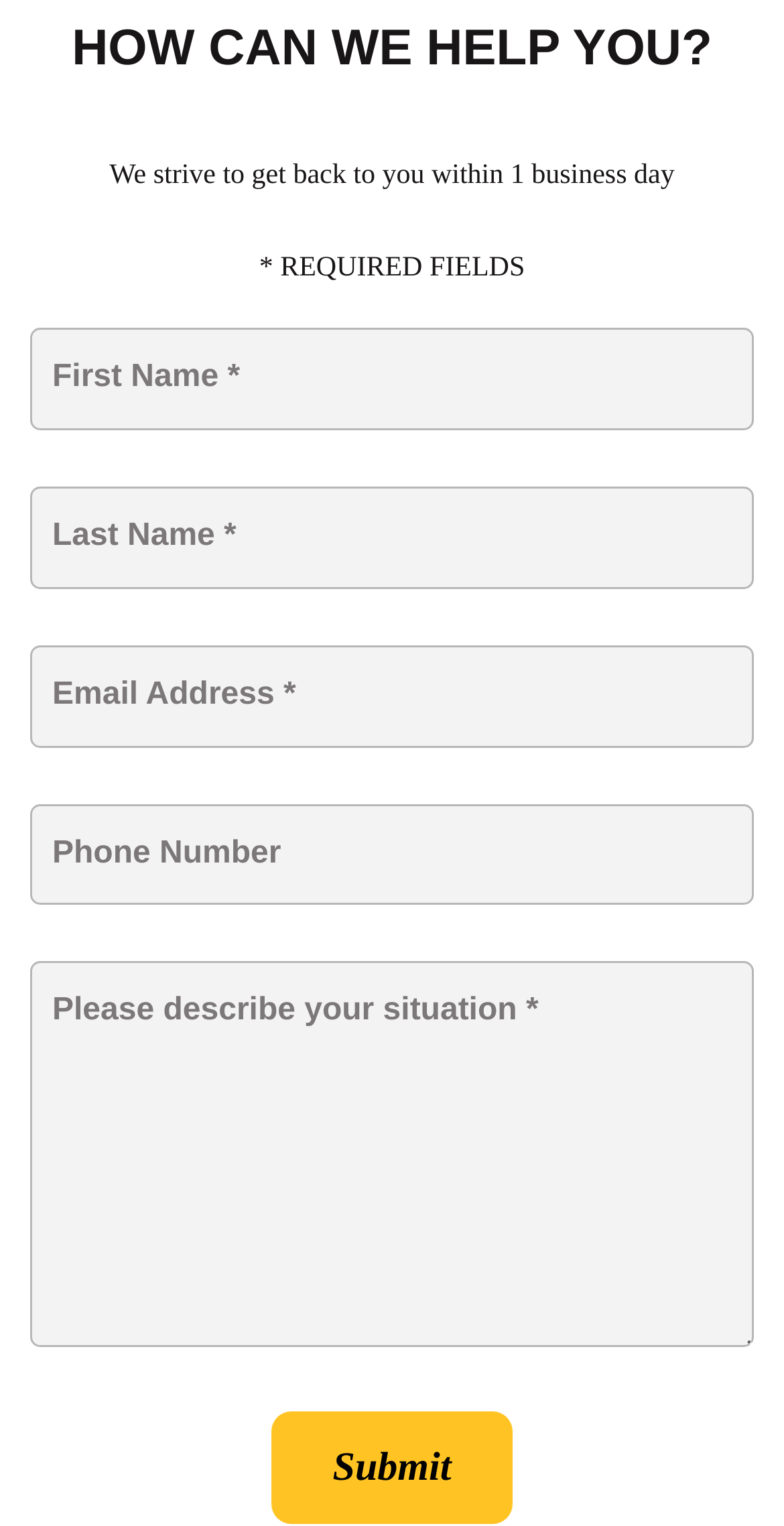Is the last textbox a required field?
Based on the content of the image, thoroughly explain and answer the question.

The last textbox has the attribute 'required: False', which indicates that it is not a required field.